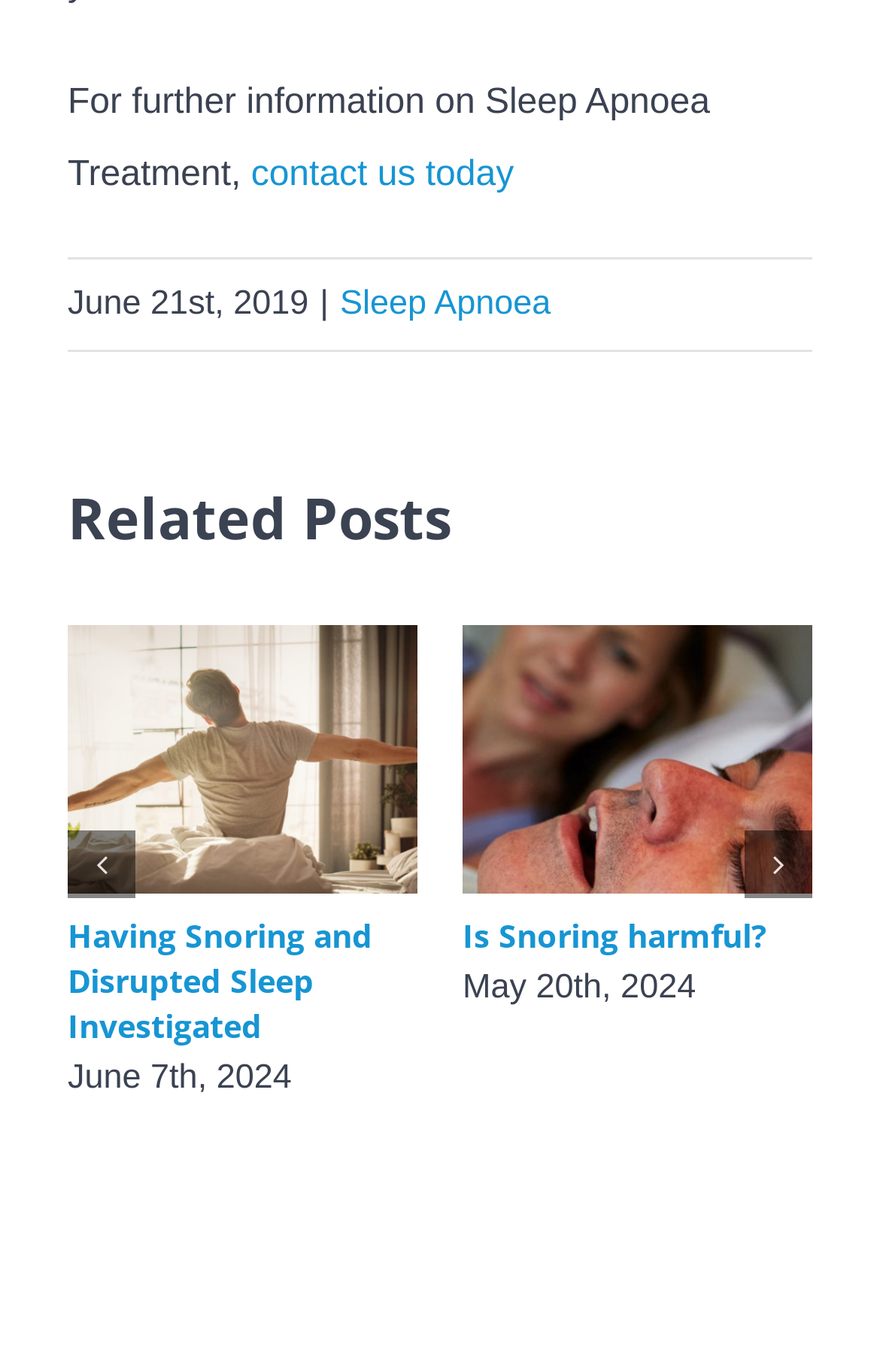Identify the bounding box coordinates for the element you need to click to achieve the following task: "go to the next slide". The coordinates must be four float values ranging from 0 to 1, formatted as [left, top, right, bottom].

[0.846, 0.606, 0.923, 0.655]